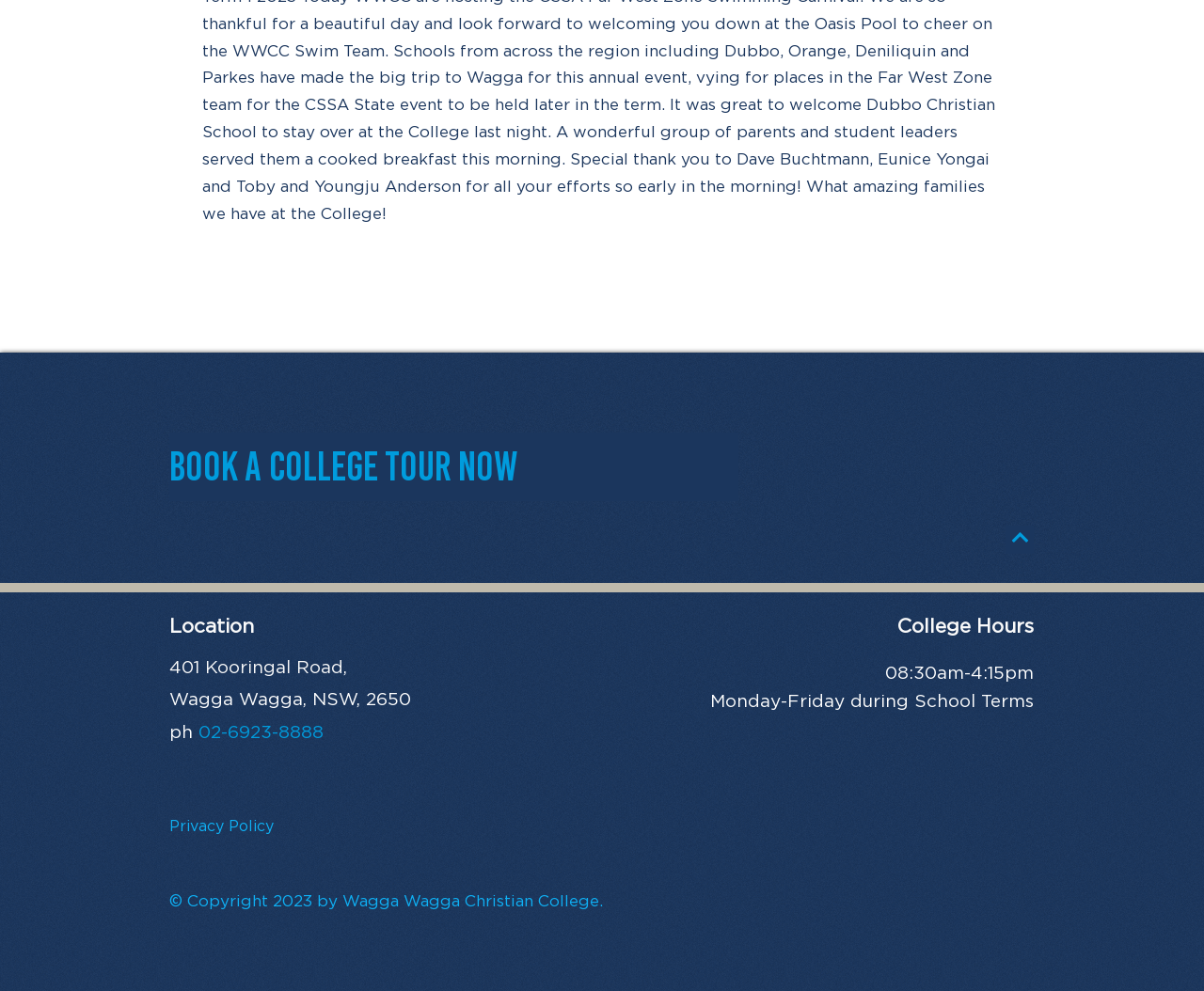How many social media links are available?
Using the image, elaborate on the answer with as much detail as possible.

I found the social media links by looking at the 'Social Bar' section, where it lists three links: 'Facebook', 'Instagram', and 'Google Play'.